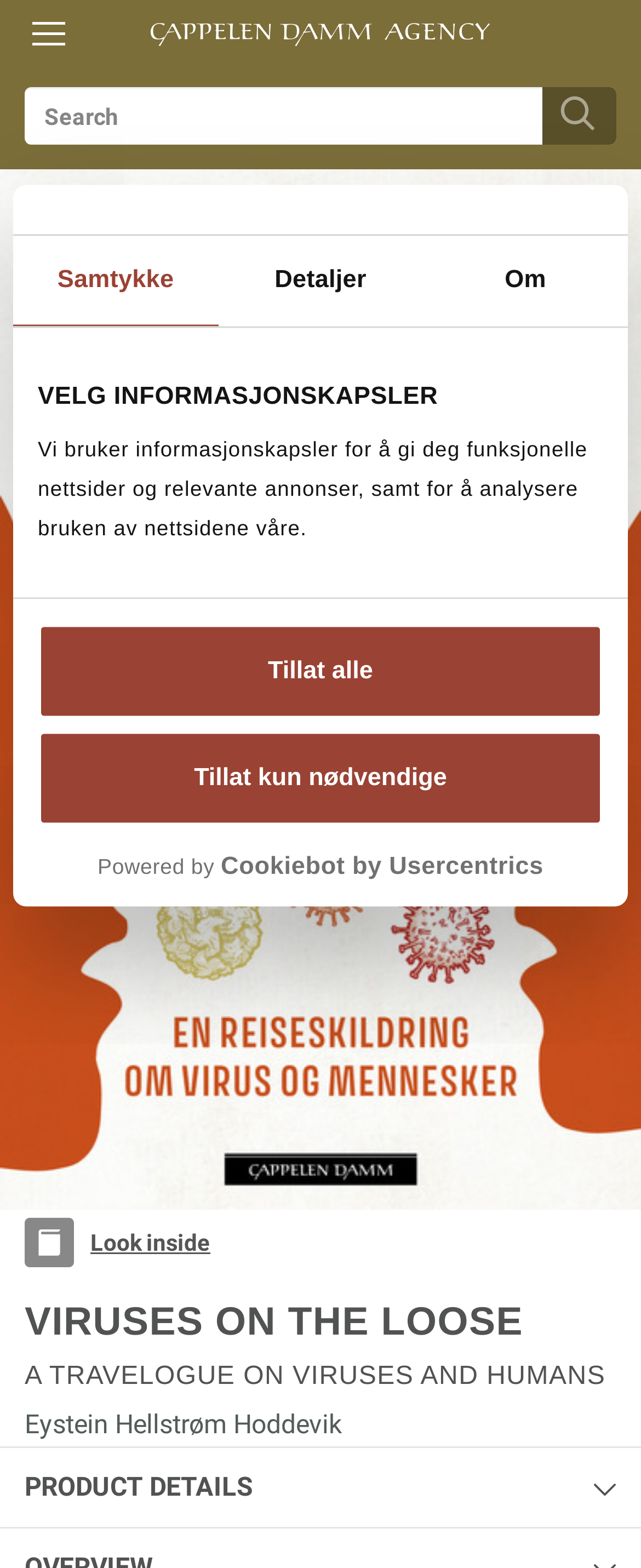Based on the image, provide a detailed and complete answer to the question: 
What is the price of the book?

I found the answer by looking at the meta description of the webpage, which mentions the price of the book as 'kr 399'.